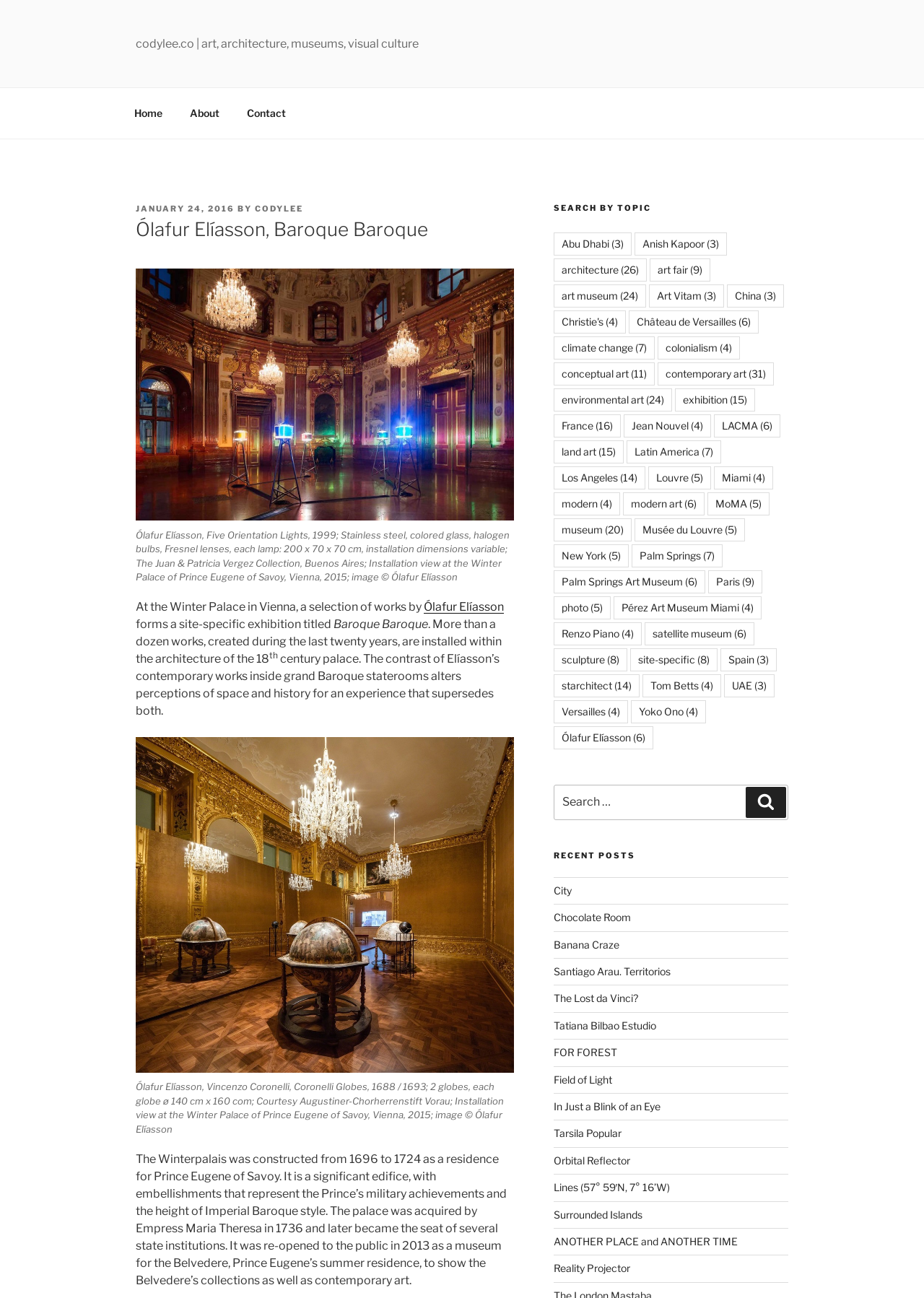Illustrate the webpage thoroughly, mentioning all important details.

This webpage is about Ólafur Elíasson's art exhibition titled "Baroque Baroque" at the Winter Palace in Vienna. The page has a top menu with links to "Home", "About", and "Contact". Below the menu, there is a header section with the title "Ólafur Elíasson, Baroque Baroque" and a brief description of the exhibition.

The main content of the page is divided into two sections. The first section features an image of one of Elíasson's artworks, "Five Orientation Lights", with a detailed caption describing the artwork. Below the image, there is a paragraph of text that provides more information about the exhibition, including the fact that it features over a dozen works created over the last twenty years, installed within the grand Baroque staterooms of the Winter Palace.

The second section of the main content features another image, this time of Vincenzo Coronelli's "Coronelli Globes", with a caption describing the artwork. Below this image, there is a longer paragraph of text that provides historical context about the Winter Palace, including its construction and significance.

On the right-hand side of the page, there is a search section titled "SEARCH BY TOPIC" with links to various topics, such as "Abu Dhabi", "Anish Kapoor", "architecture", and many others. Each link has a number in parentheses indicating the number of items related to that topic.

Overall, the webpage is dedicated to showcasing Ólafur Elíasson's art exhibition "Baroque Baroque" at the Winter Palace in Vienna, with detailed descriptions of the artworks and historical context about the palace.